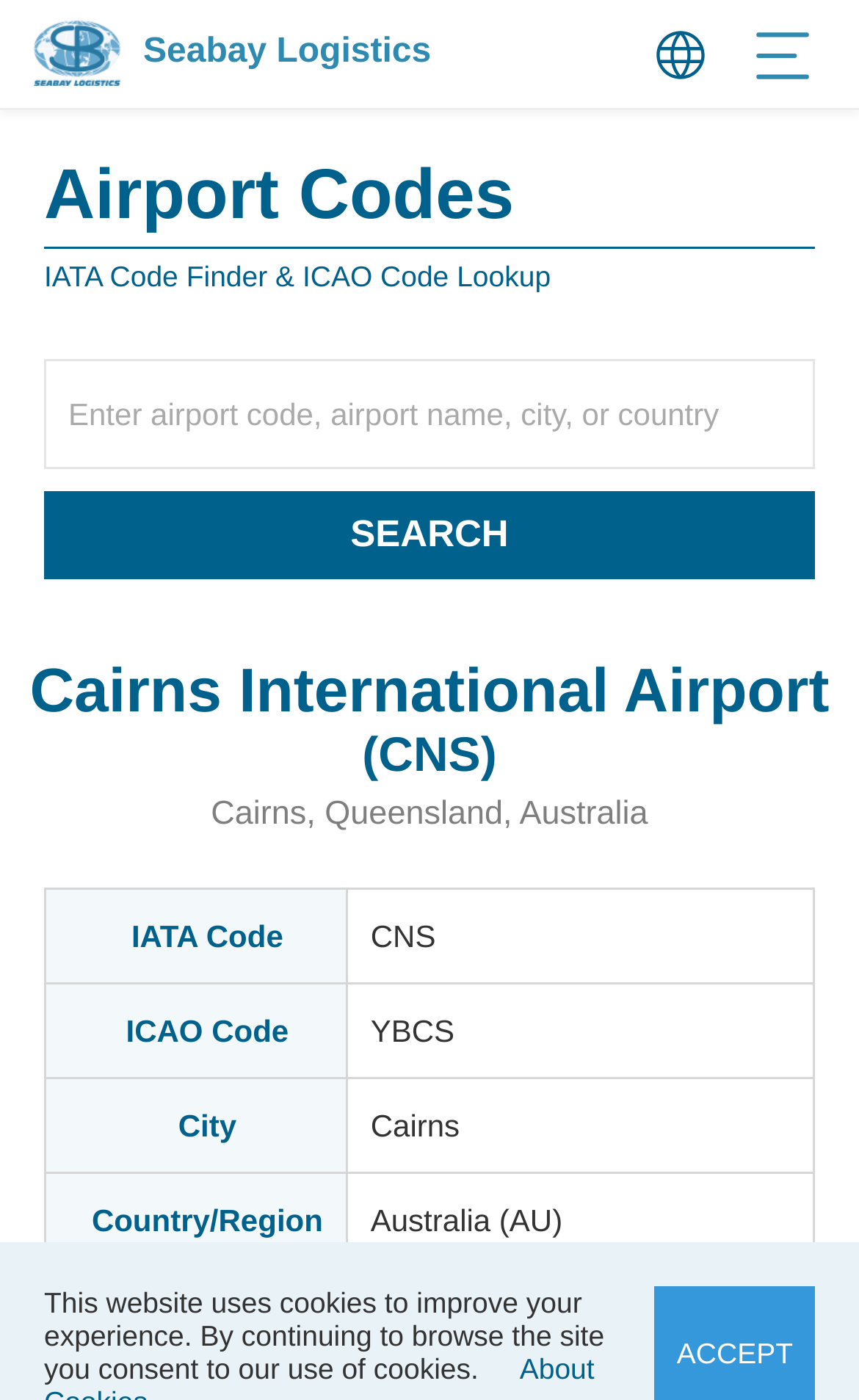Identify the title of the webpage and provide its text content.

Cairns International Airport